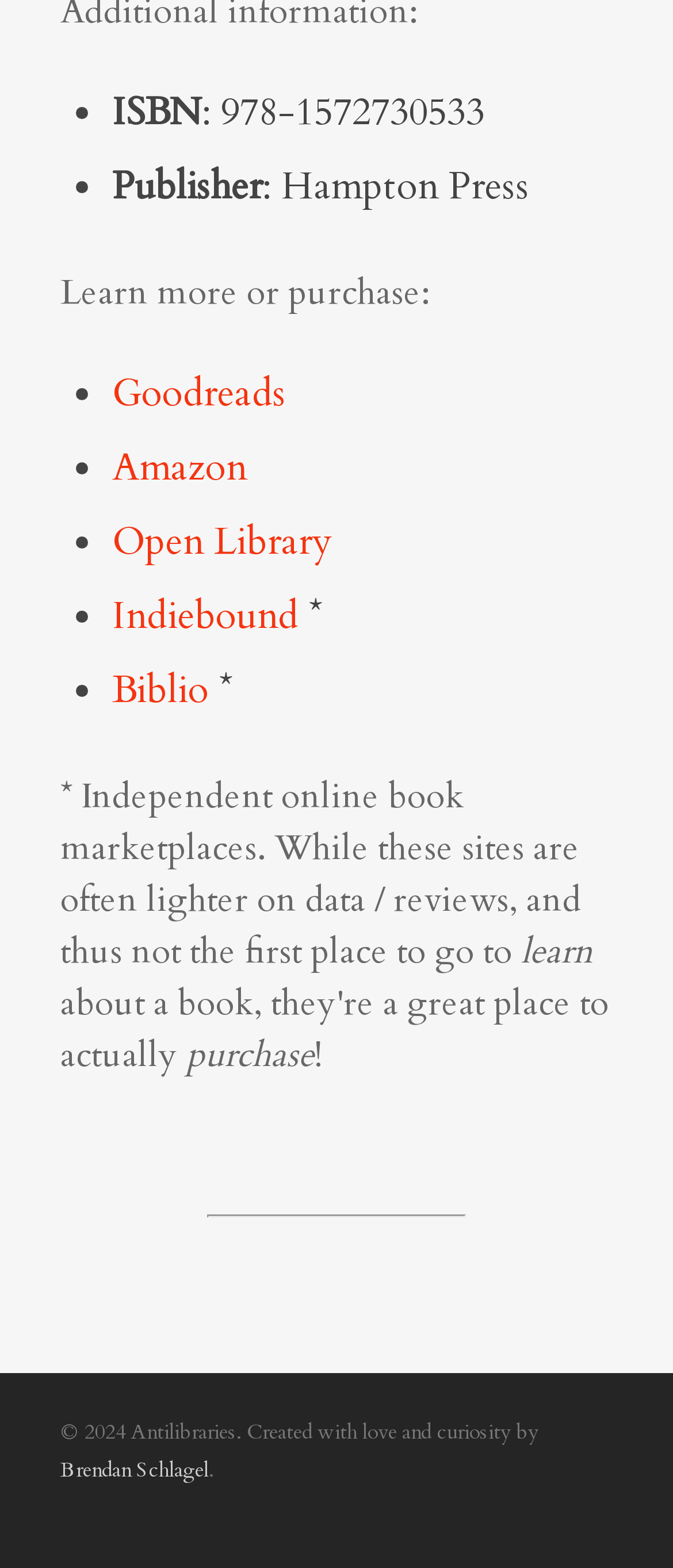Bounding box coordinates are specified in the format (top-left x, top-left y, bottom-right x, bottom-right y). All values are floating point numbers bounded between 0 and 1. Please provide the bounding box coordinate of the region this sentence describes: Open Library

[0.167, 0.328, 0.495, 0.361]